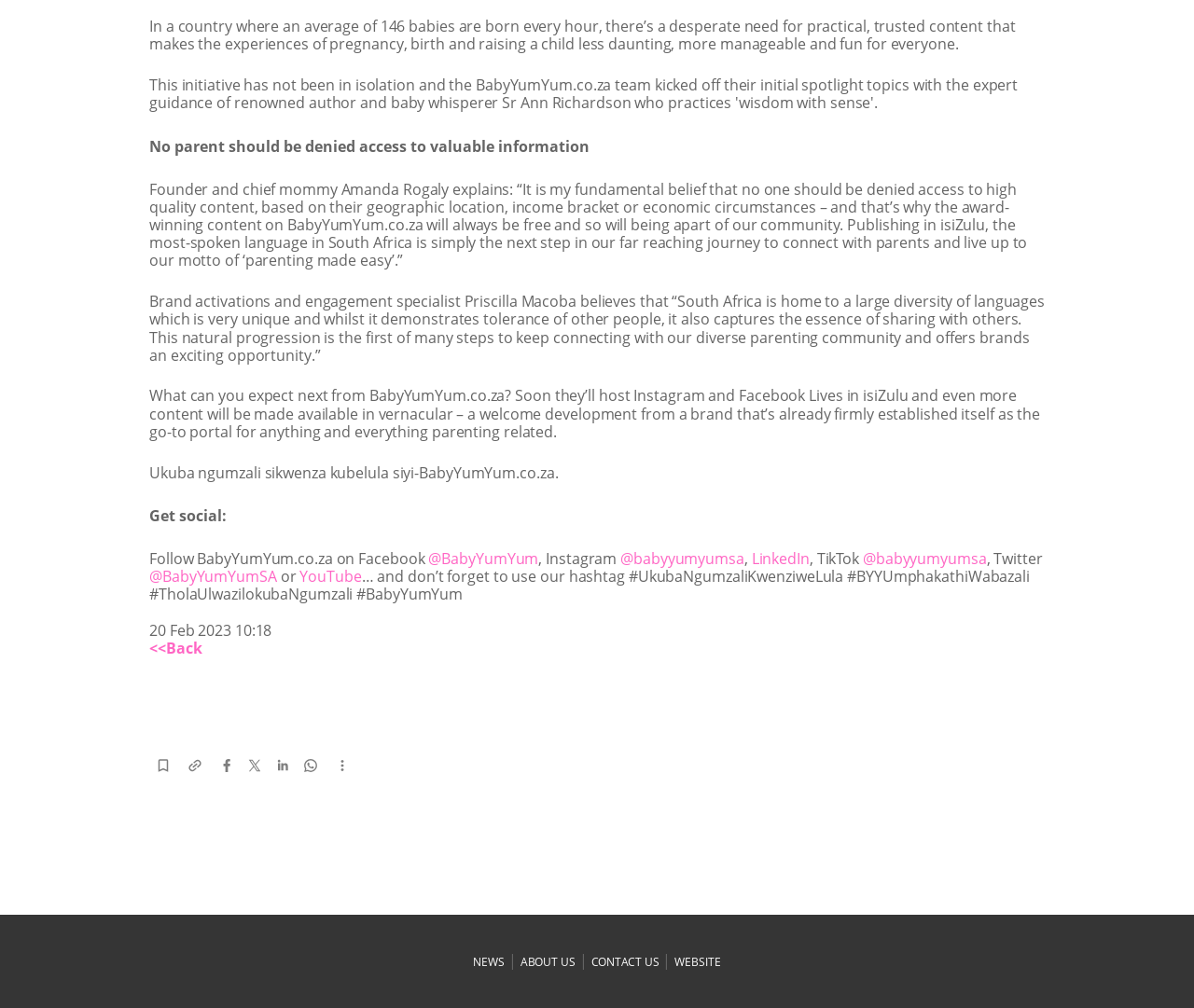Refer to the image and offer a detailed explanation in response to the question: What language is mentioned as being added to the website?

The webpage mentions that the website will be publishing content in isiZulu, which is the most-spoken language in South Africa, in order to connect with a more diverse parenting community.